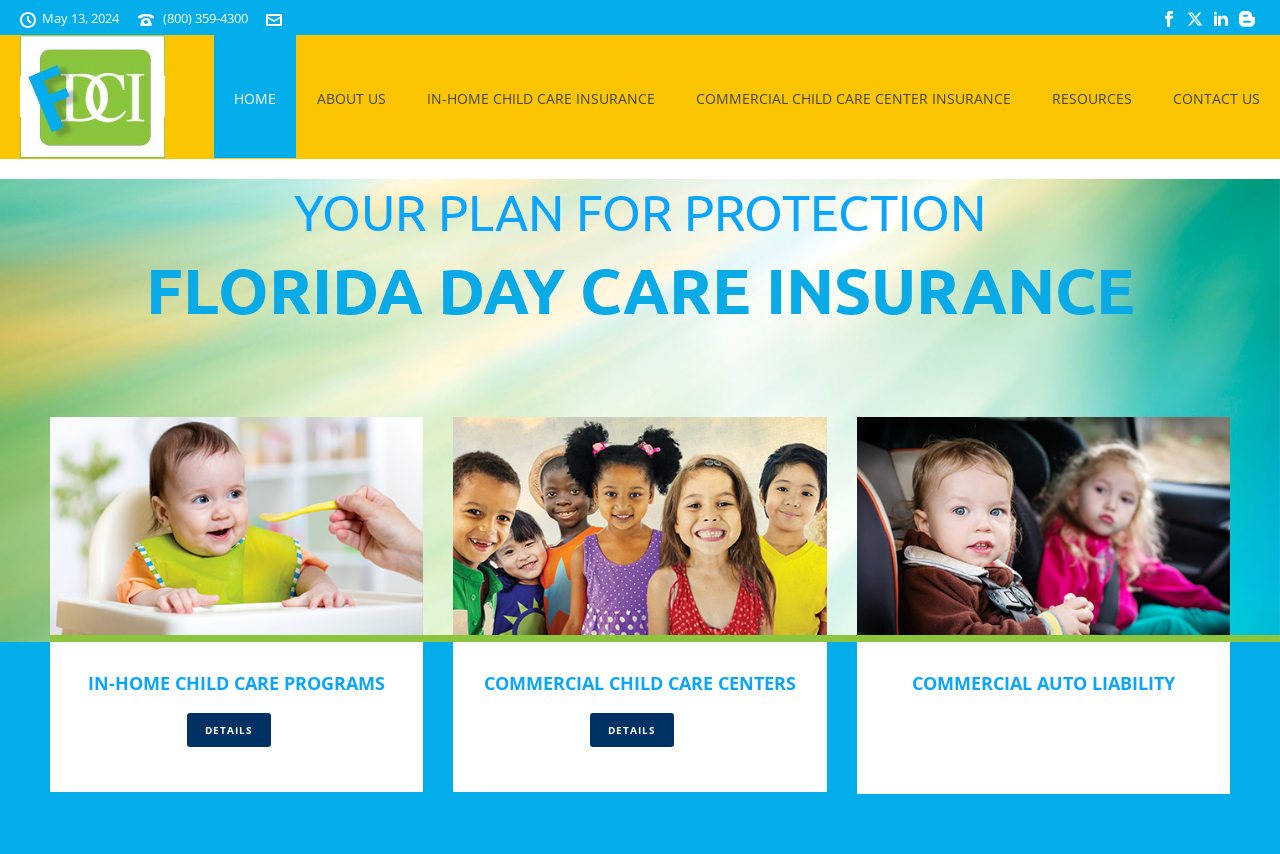Show the bounding box coordinates of the region that should be clicked to follow the instruction: "View COMMERCIAL CHILD CARE CENTER INSURANCE details."

[0.528, 0.041, 0.805, 0.185]